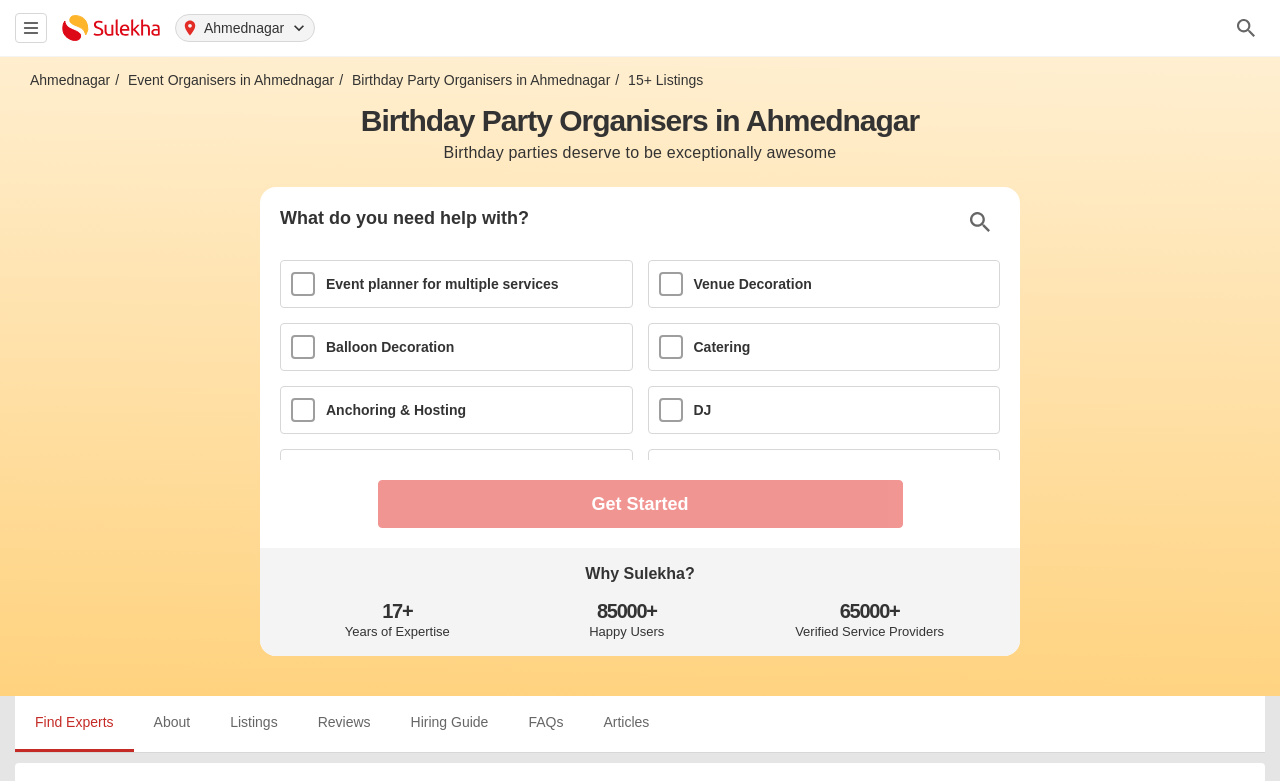Show the bounding box coordinates for the element that needs to be clicked to execute the following instruction: "Click the 'Get Started' button". Provide the coordinates in the form of four float numbers between 0 and 1, i.e., [left, top, right, bottom].

[0.295, 0.615, 0.705, 0.677]